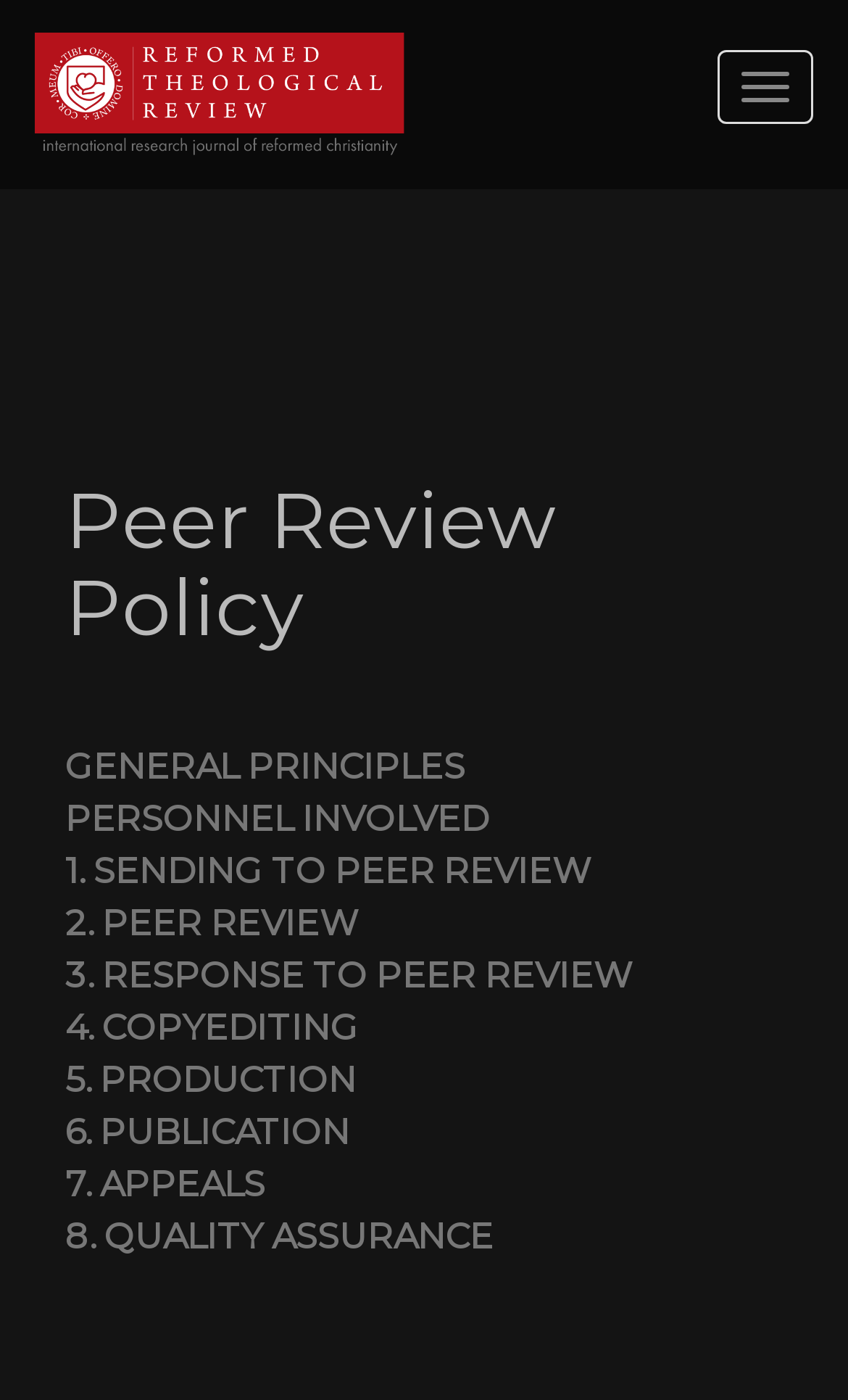What is the first step in the peer review process?
Please analyze the image and answer the question with as much detail as possible.

I looked at the links under the 'Peer Review Policy' heading and found that the first link is '1. SENDING TO PEER REVIEW', which indicates that it is the first step in the peer review process.